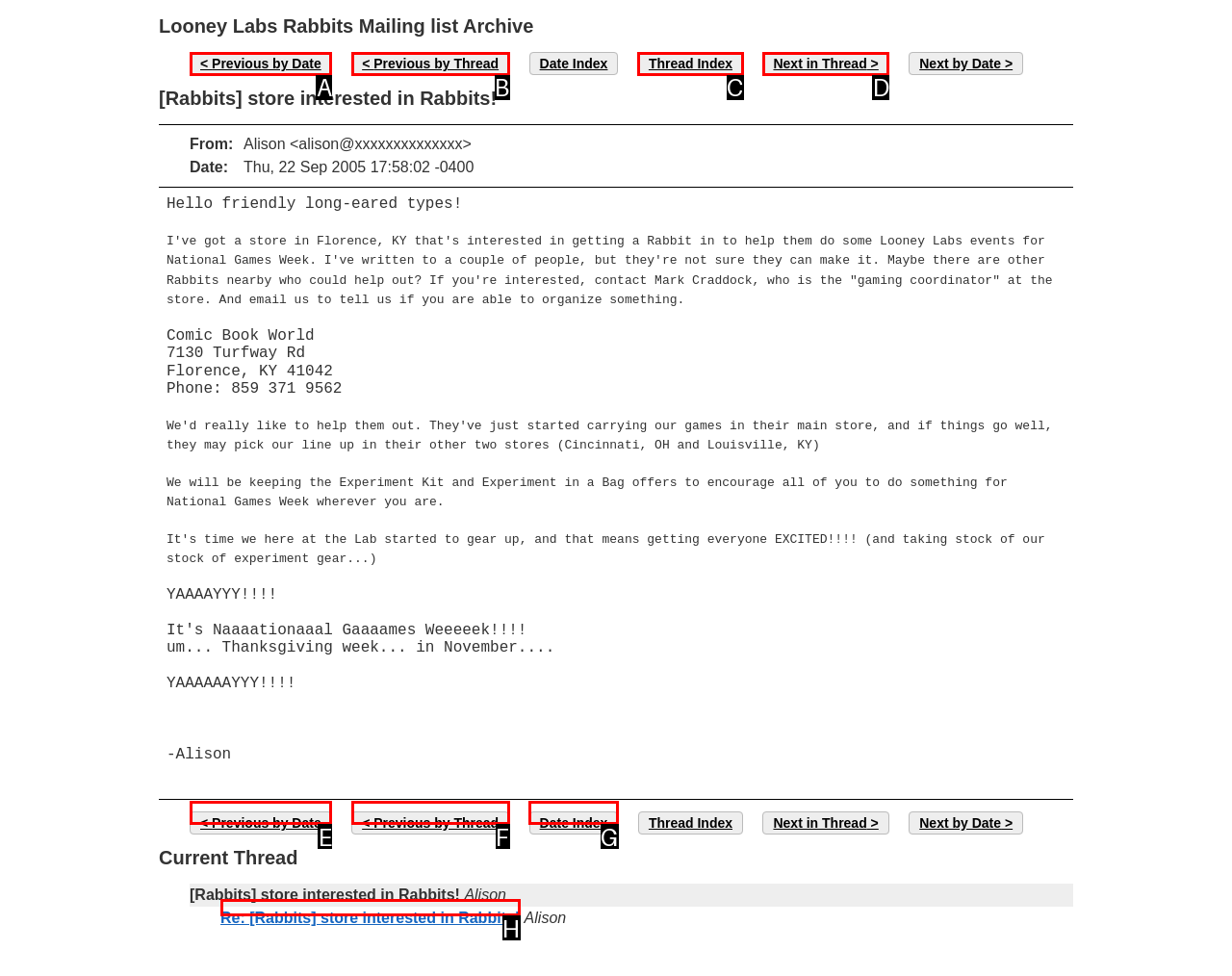Tell me which one HTML element best matches the description: Previous by Date
Answer with the option's letter from the given choices directly.

E